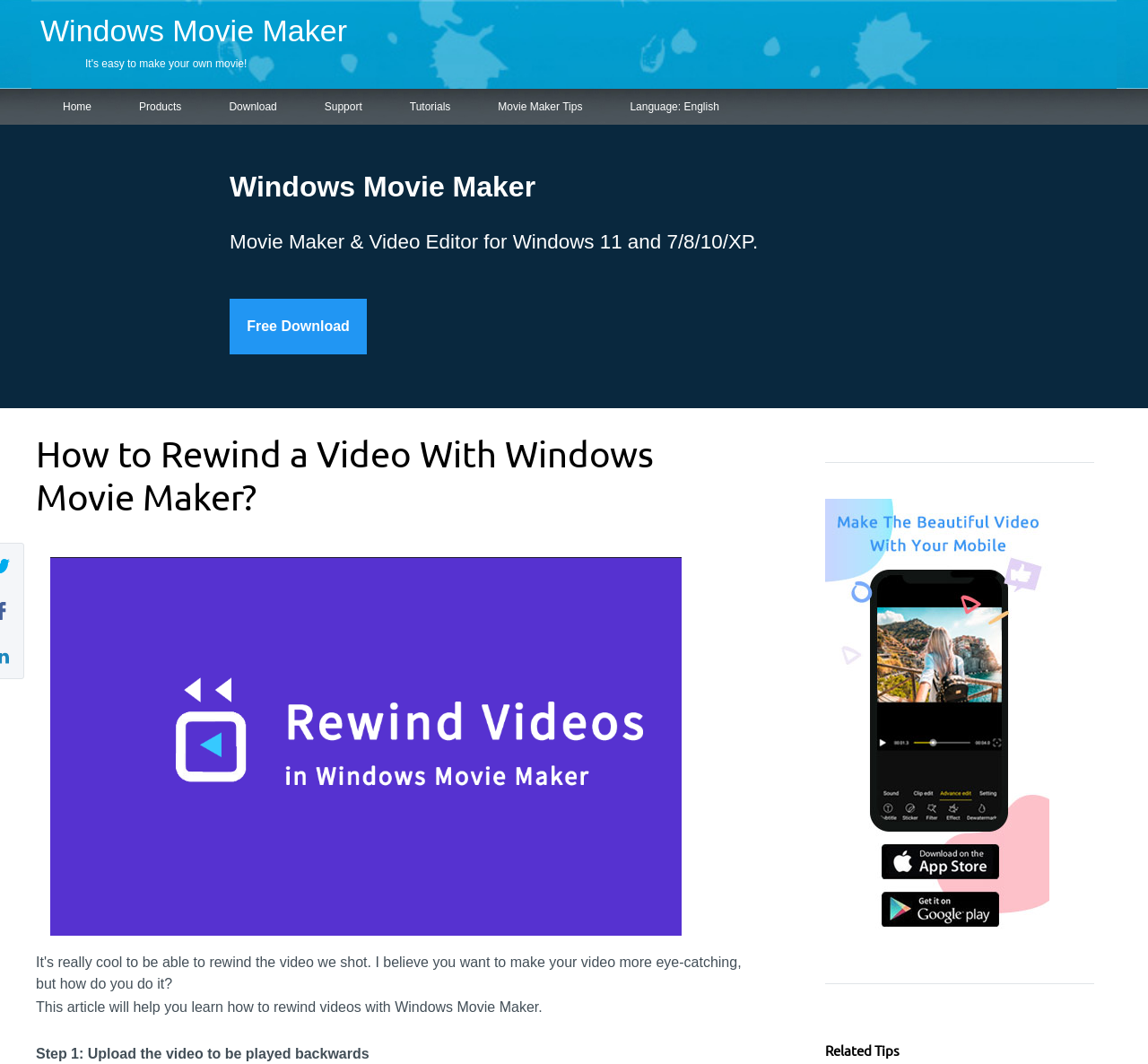Provide a one-word or brief phrase answer to the question:
What is the action associated with the 'Click to Down WinMovie Maker APP' button?

Download the app